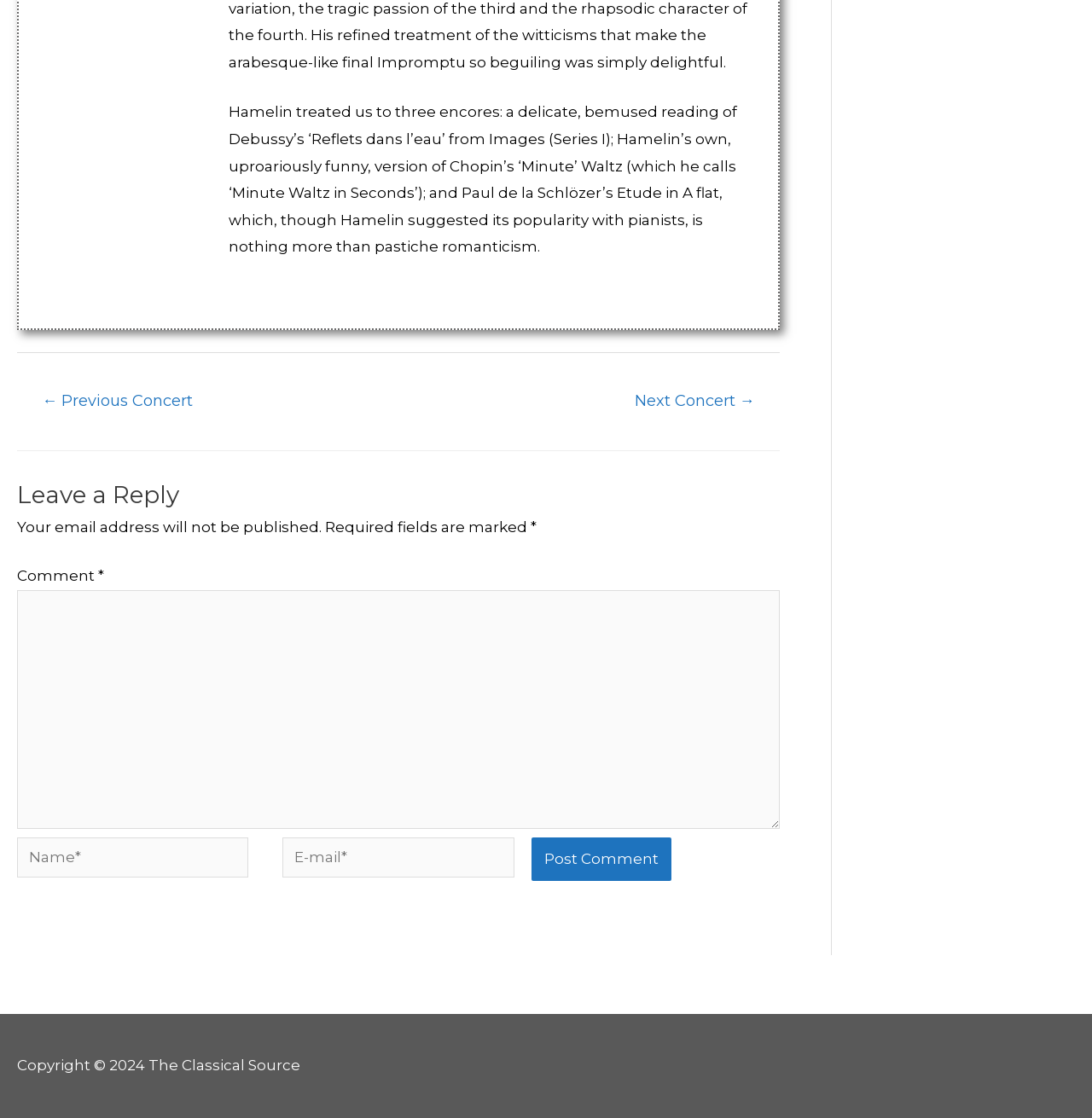Can you look at the image and give a comprehensive answer to the question:
How many fields are required to be filled in to post a comment?

To post a comment, users are required to fill in three fields: 'Comment', 'Name', and 'E-mail', as indicated by the asterisk symbol next to each field.